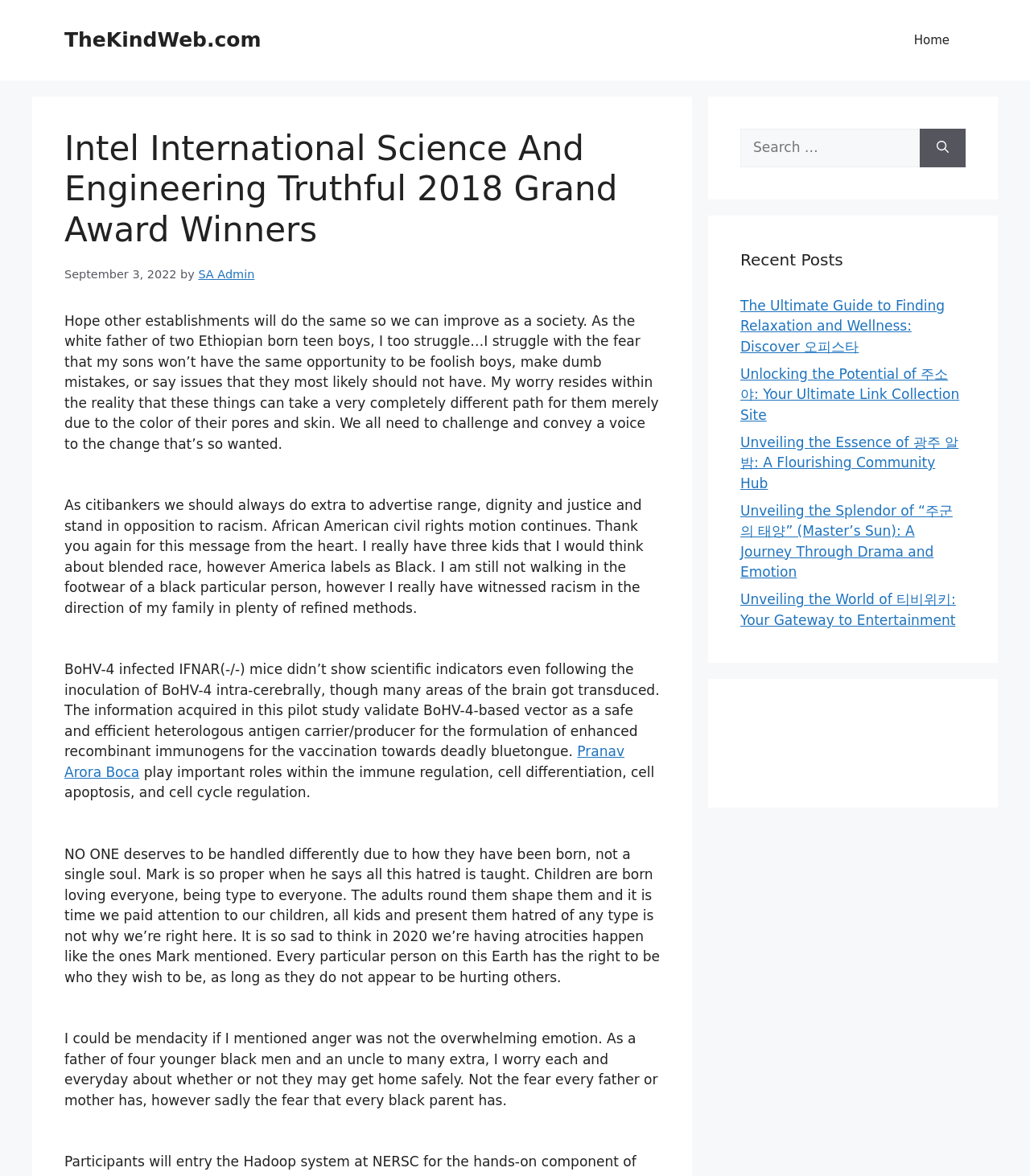What is the purpose of the search box?
Please respond to the question with a detailed and well-explained answer.

I inferred the purpose of the search box by looking at its label 'Search for:' and the presence of a search button next to it, which suggests that it is used to search for content on the website.